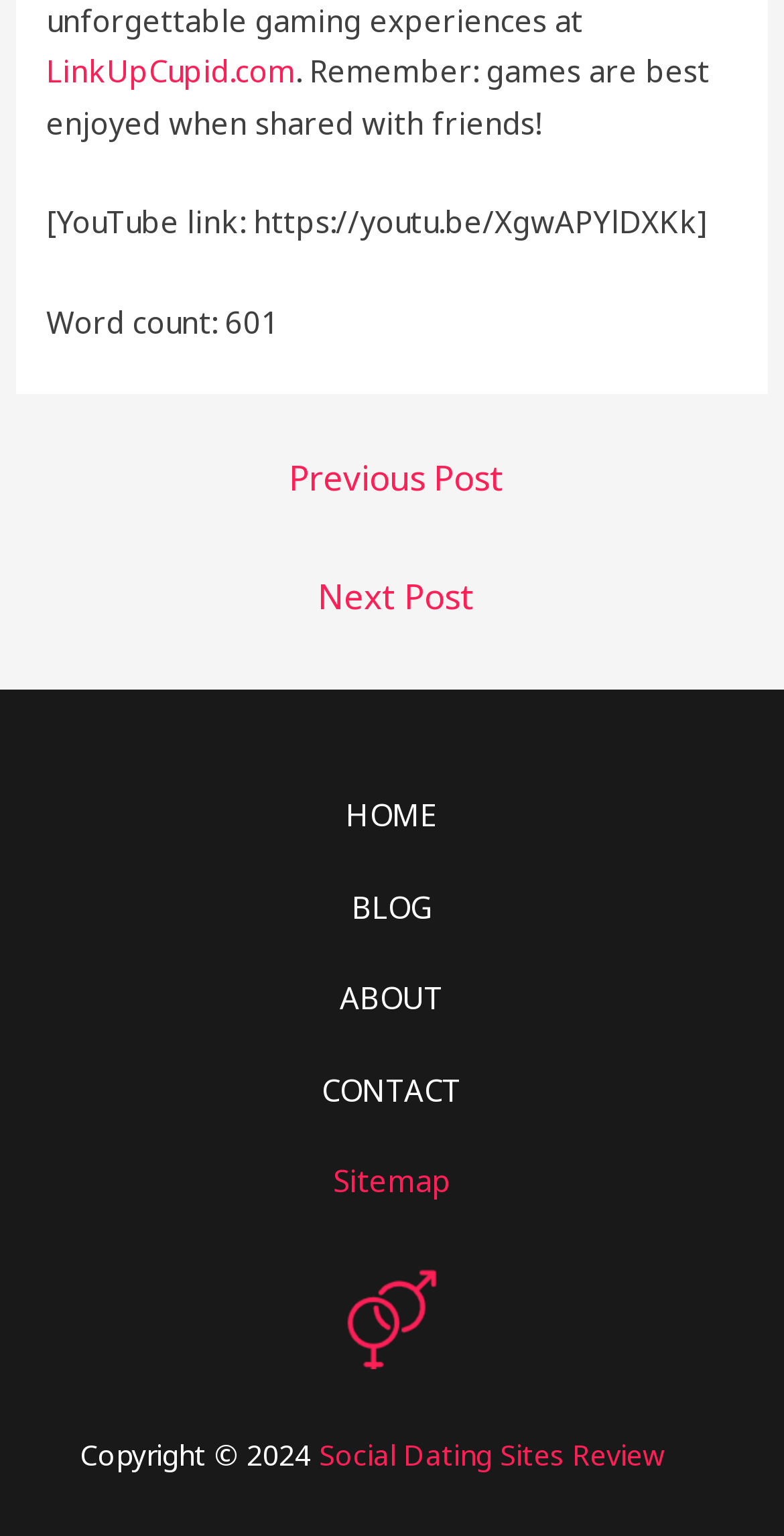Determine the coordinates of the bounding box for the clickable area needed to execute this instruction: "Go to the previous post".

[0.026, 0.288, 0.984, 0.34]